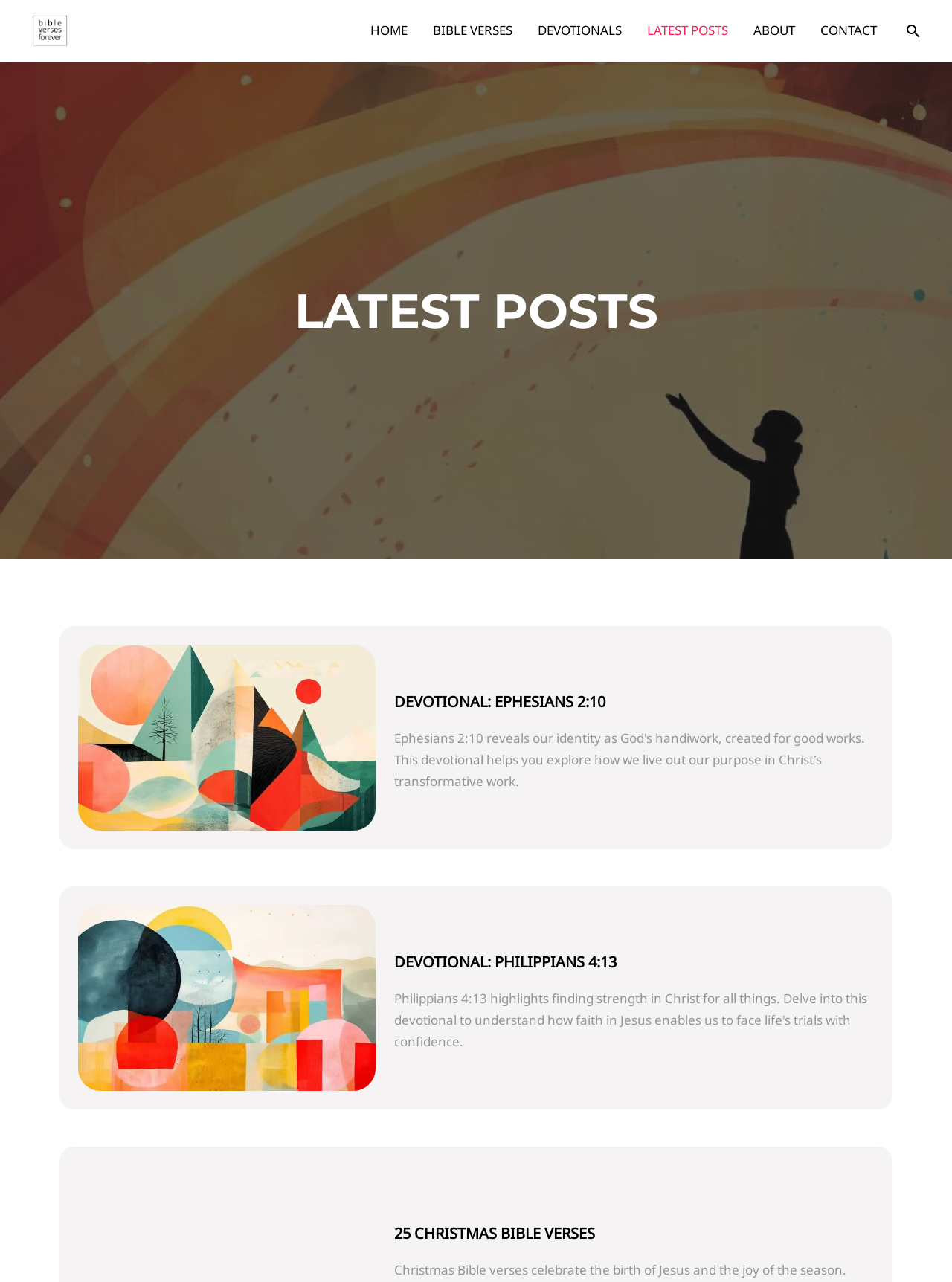What is the title of the latest post section?
Craft a detailed and extensive response to the question.

The title of the latest post section can be found below the navigation links, and it is labeled as 'LATEST POSTS'.